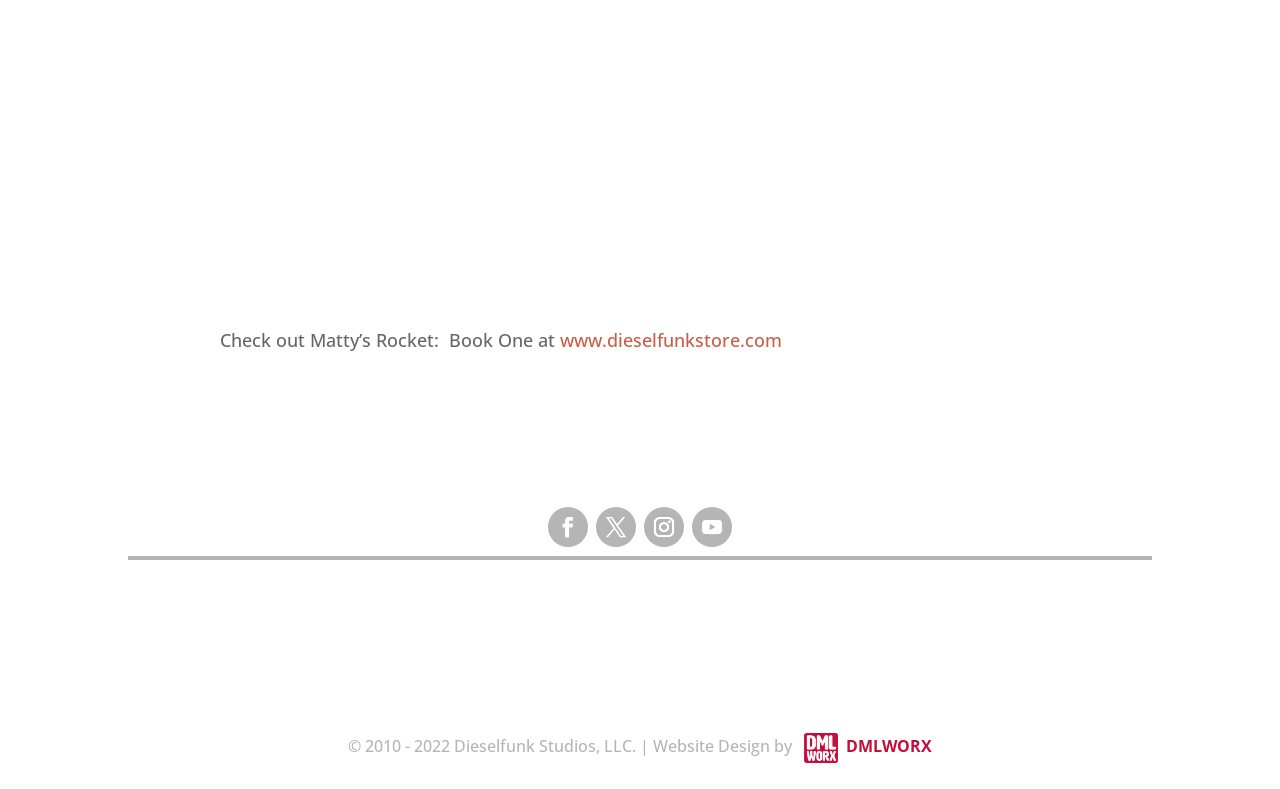Find and provide the bounding box coordinates for the UI element described here: "Follow". The coordinates should be given as four float numbers between 0 and 1: [left, top, right, bottom].

[0.466, 0.643, 0.497, 0.693]